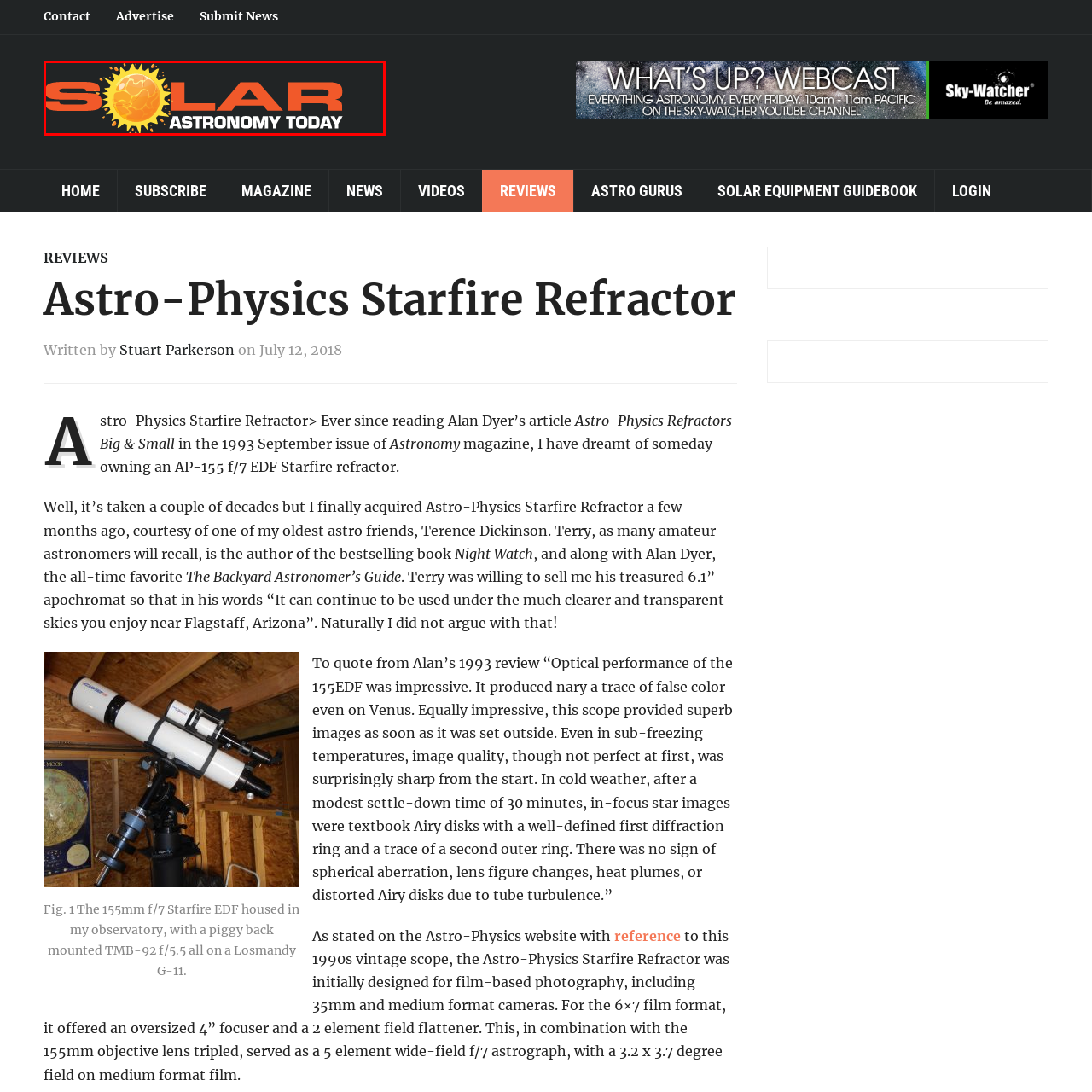Analyze the image encased in the red boundary, What is the background color of the logo?
 Respond using a single word or phrase.

dark